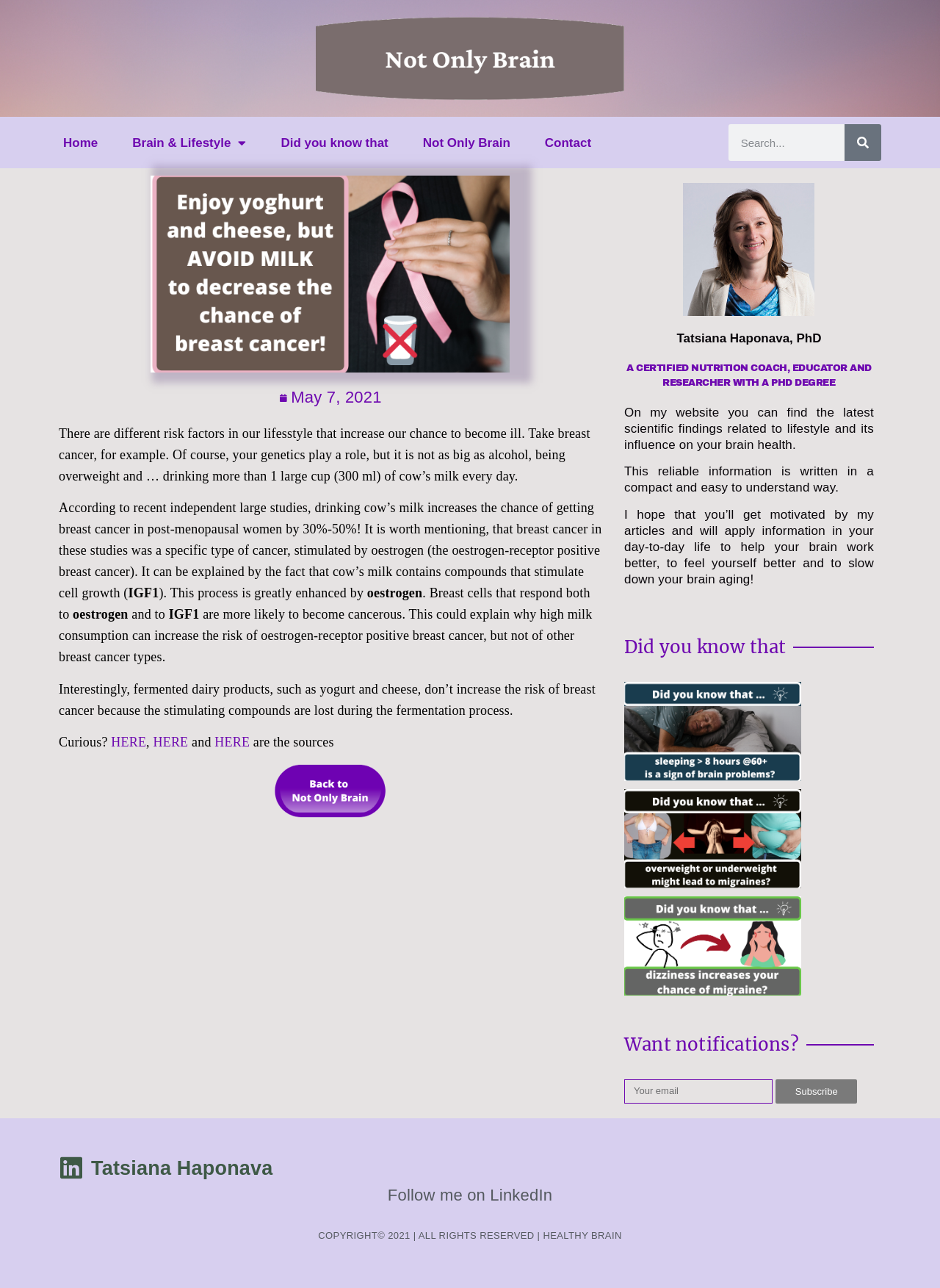Find the bounding box coordinates of the element you need to click on to perform this action: 'Contact the author'. The coordinates should be represented by four float values between 0 and 1, in the format [left, top, right, bottom].

[0.575, 0.1, 0.634, 0.121]